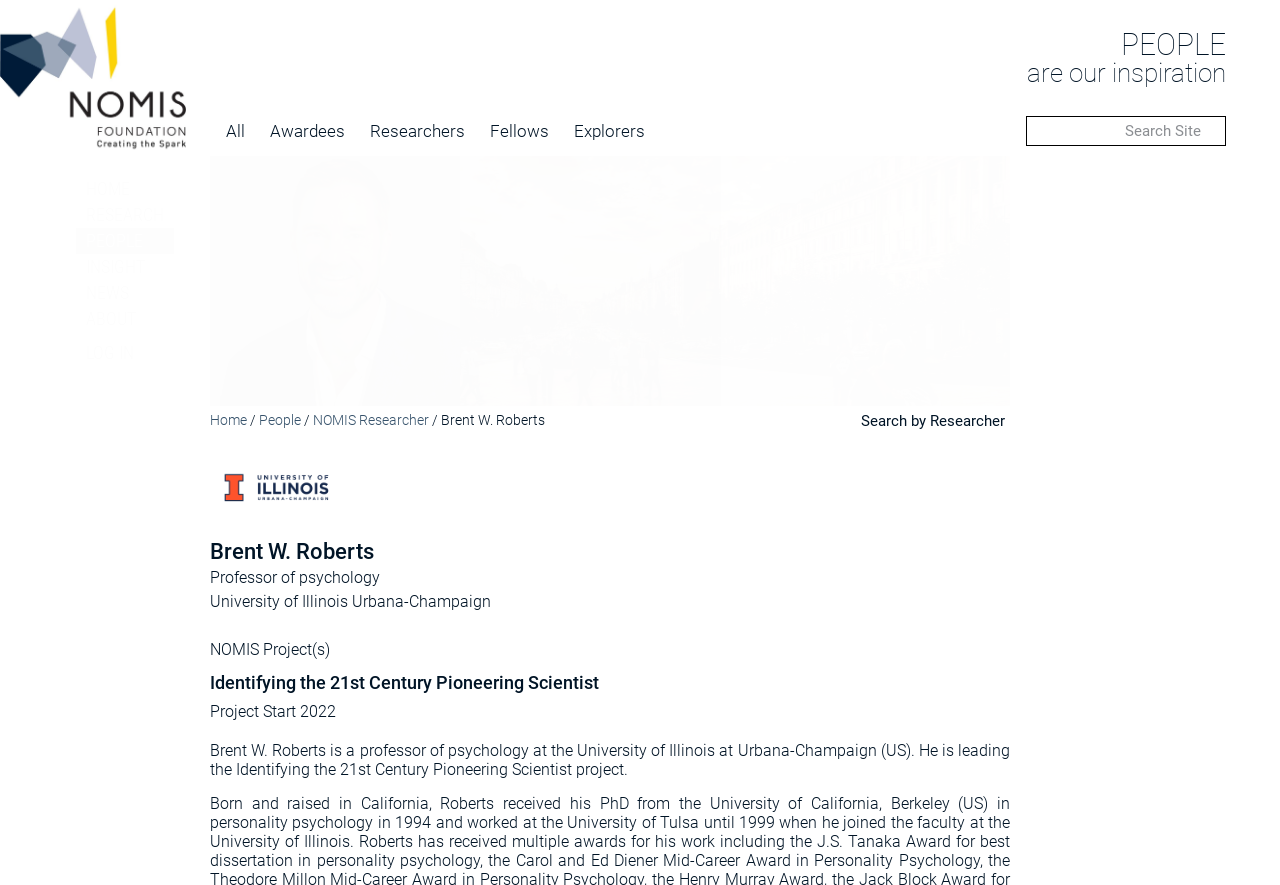What is the profession of Brent W. Roberts?
Please provide a comprehensive answer based on the visual information in the image.

I found the answer by looking at the StaticText element with the text 'Professor of psychology' which is located below the heading 'Brent W. Roberts'.